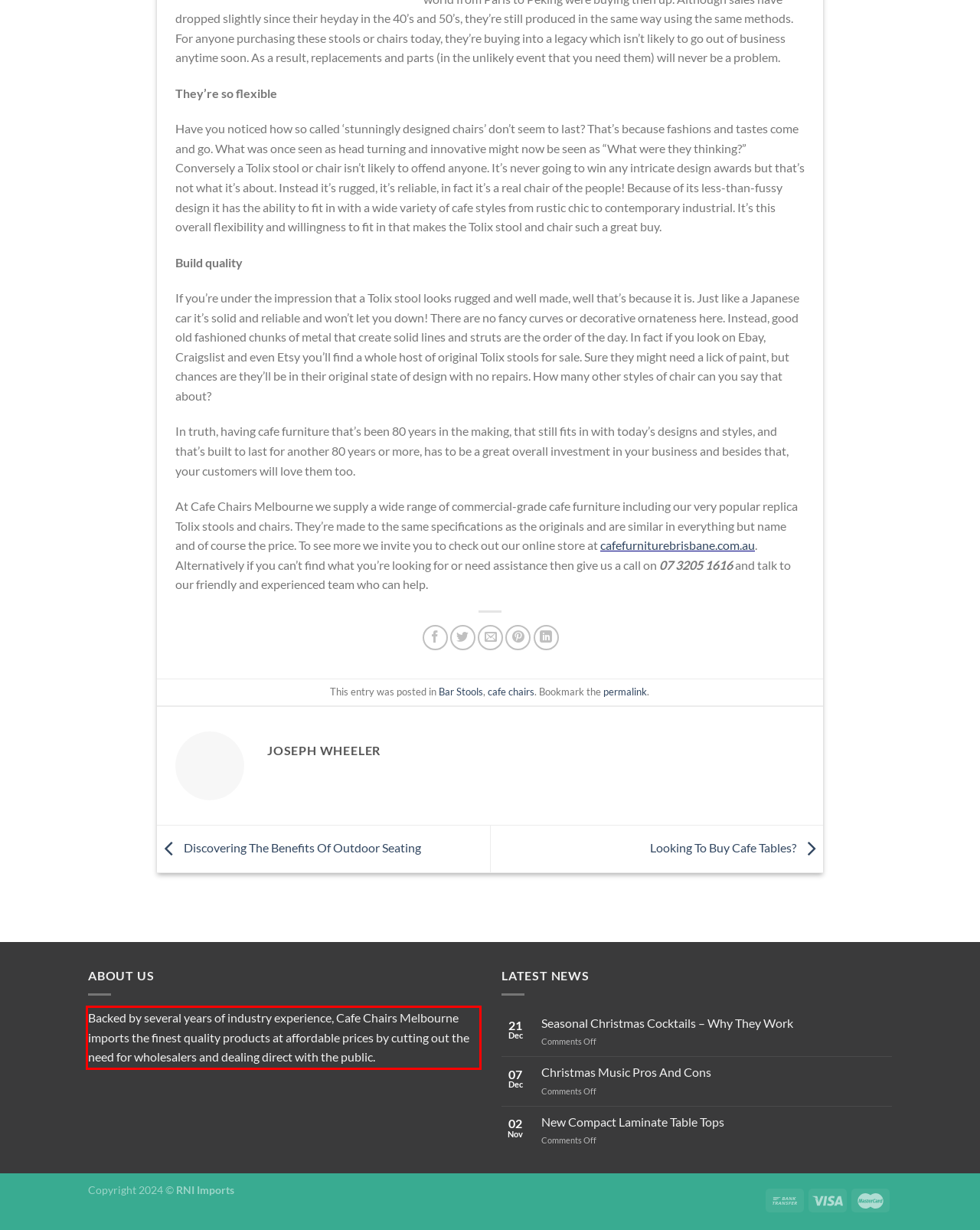You are given a screenshot with a red rectangle. Identify and extract the text within this red bounding box using OCR.

Backed by several years of industry experience, Cafe Chairs Melbourne imports the finest quality products at affordable prices by cutting out the need for wholesalers and dealing direct with the public.